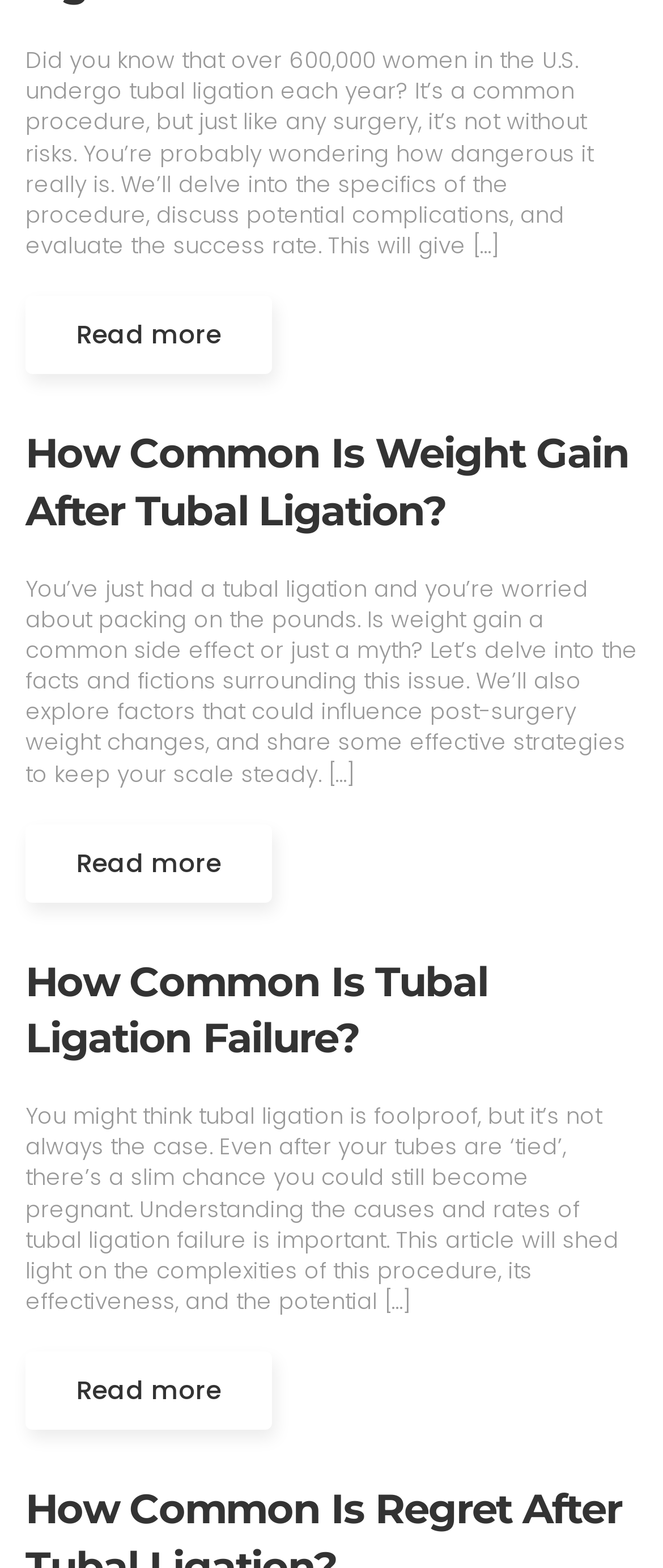What is the topic of the first article?
Please respond to the question with as much detail as possible.

I read the StaticText element with the content 'Did you know that over 600,000 women in the U.S. undergo tubal ligation each year? ...' and understood that the first article is discussing the risks associated with tubal ligation.